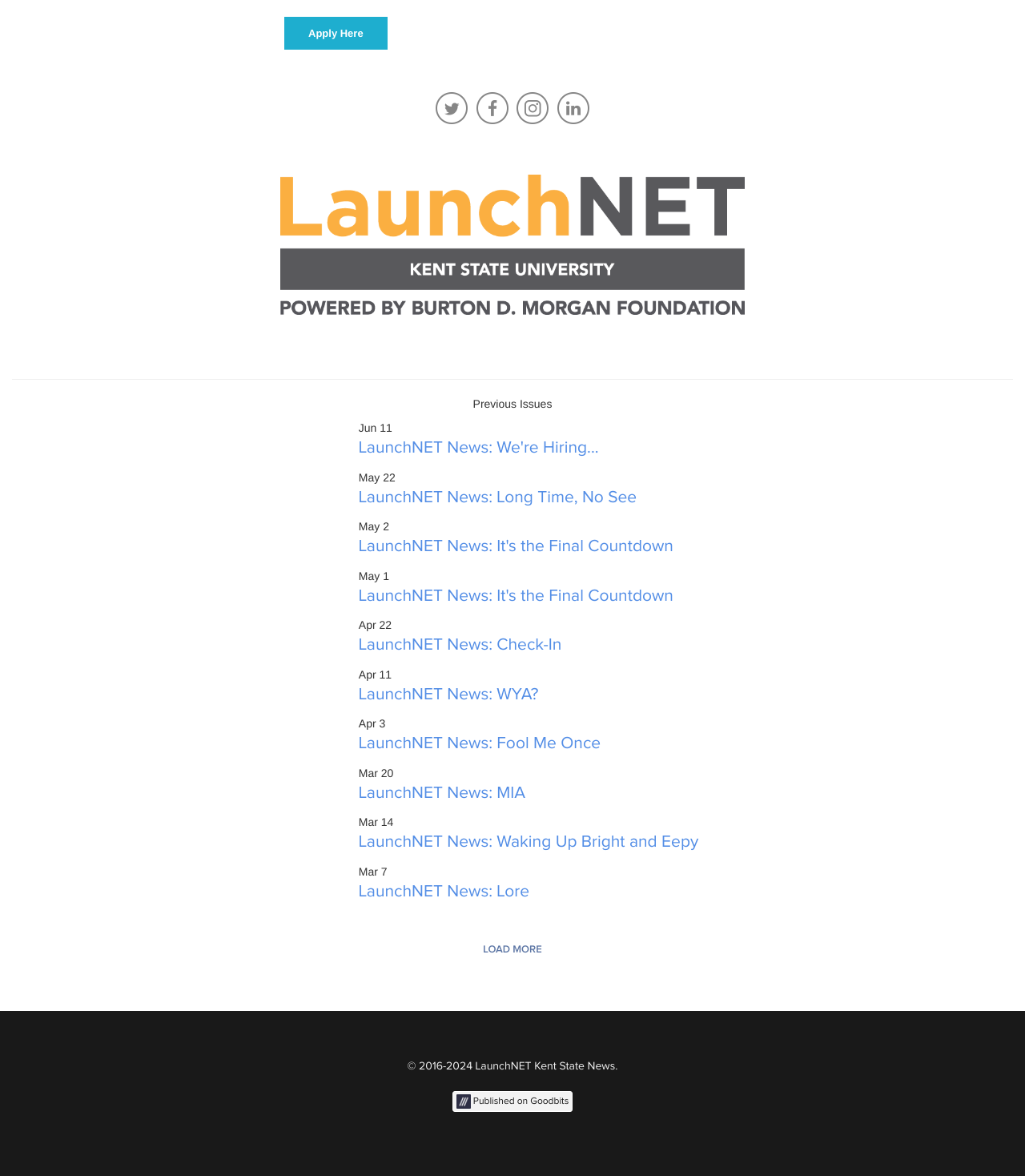Kindly determine the bounding box coordinates of the area that needs to be clicked to fulfill this instruction: "Click Apply Here".

[0.277, 0.014, 0.378, 0.042]